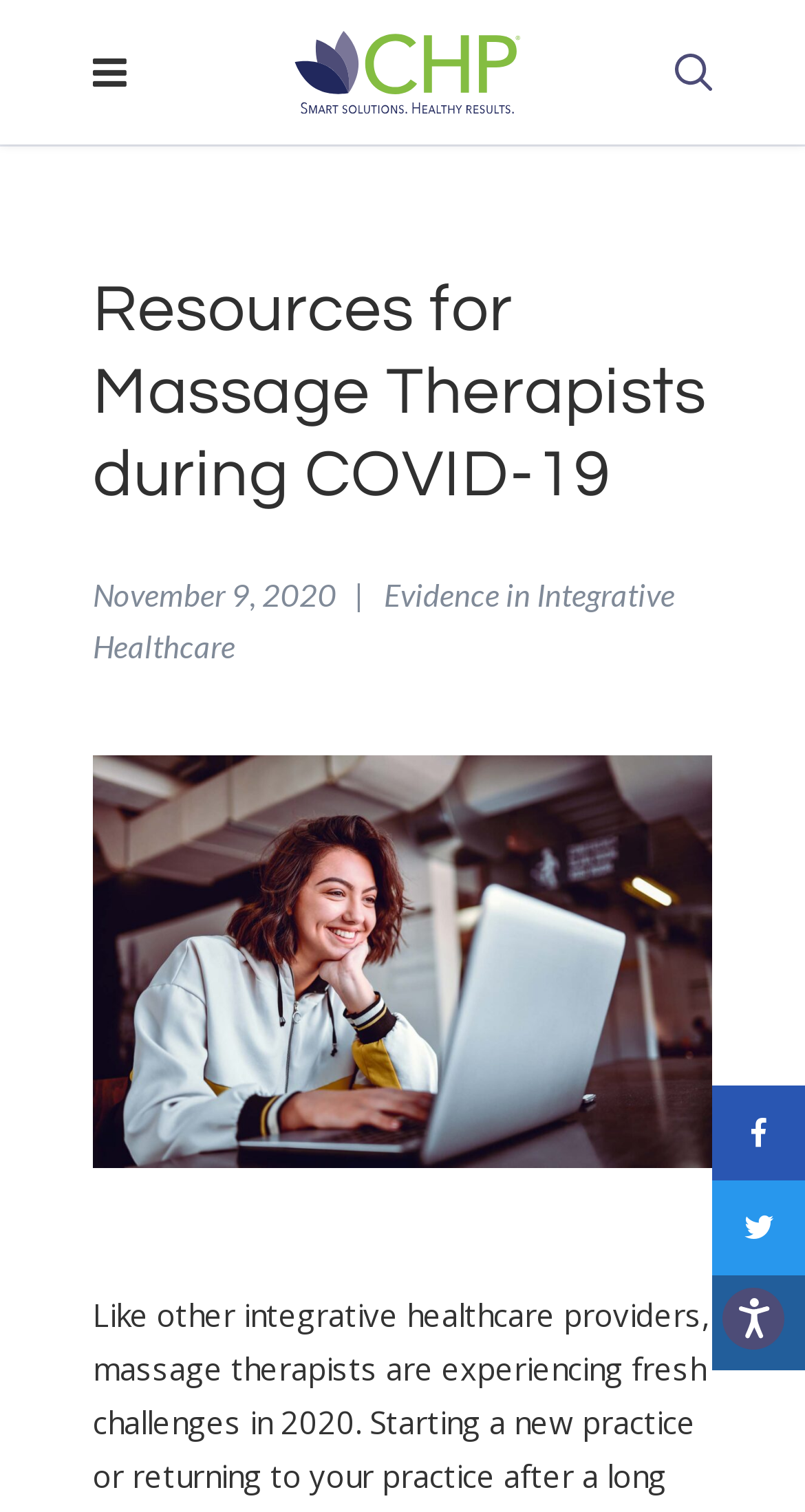Identify the bounding box of the HTML element described here: "Skip to Content↵ENTER". Provide the coordinates as four float numbers between 0 and 1: [left, top, right, bottom].

[0.051, 0.068, 0.564, 0.131]